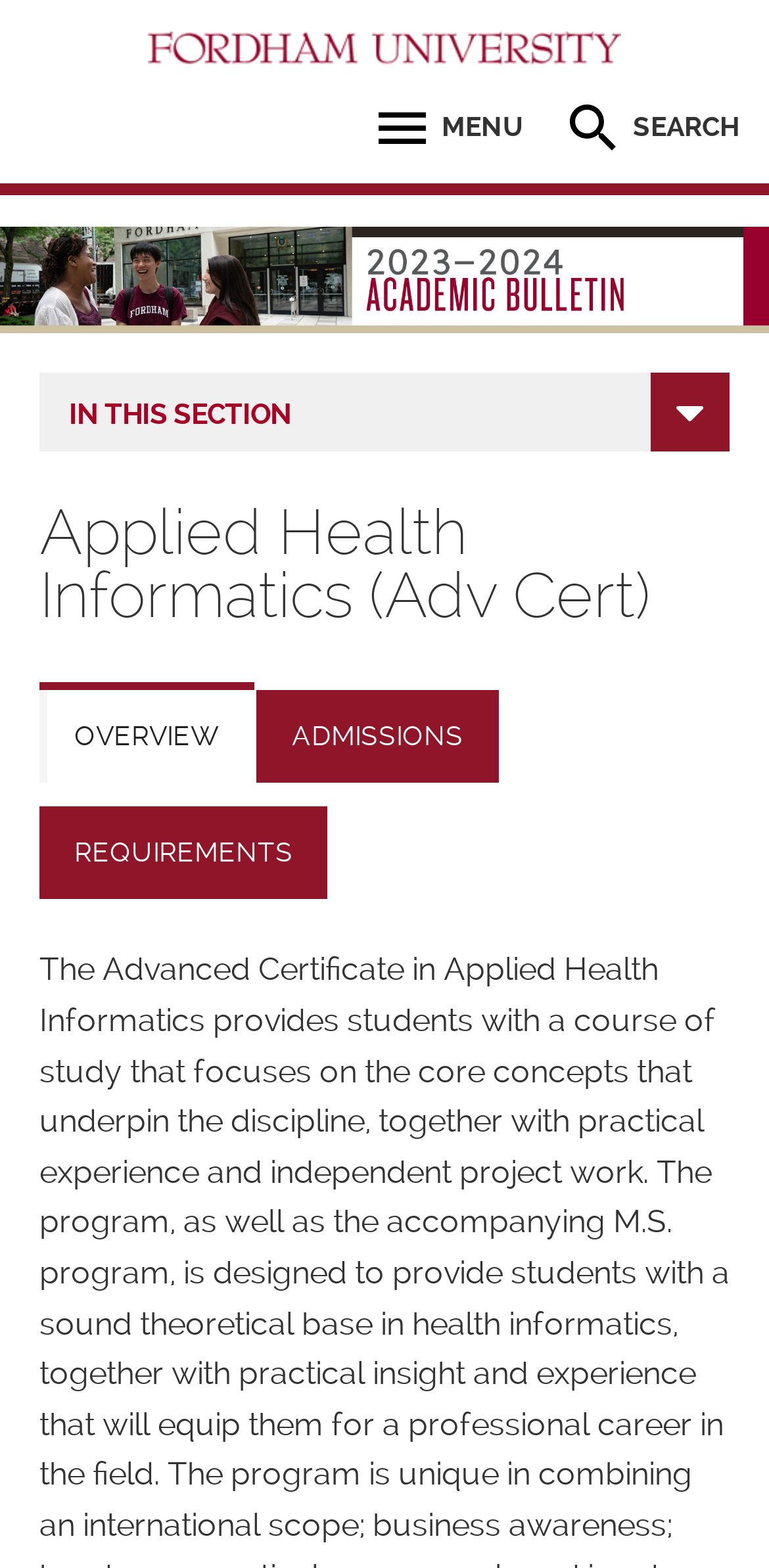Please specify the bounding box coordinates of the area that should be clicked to accomplish the following instruction: "Go back to the top of the page". The coordinates should consist of four float numbers between 0 and 1, i.e., [left, top, right, bottom].

[0.867, 0.656, 0.974, 0.709]